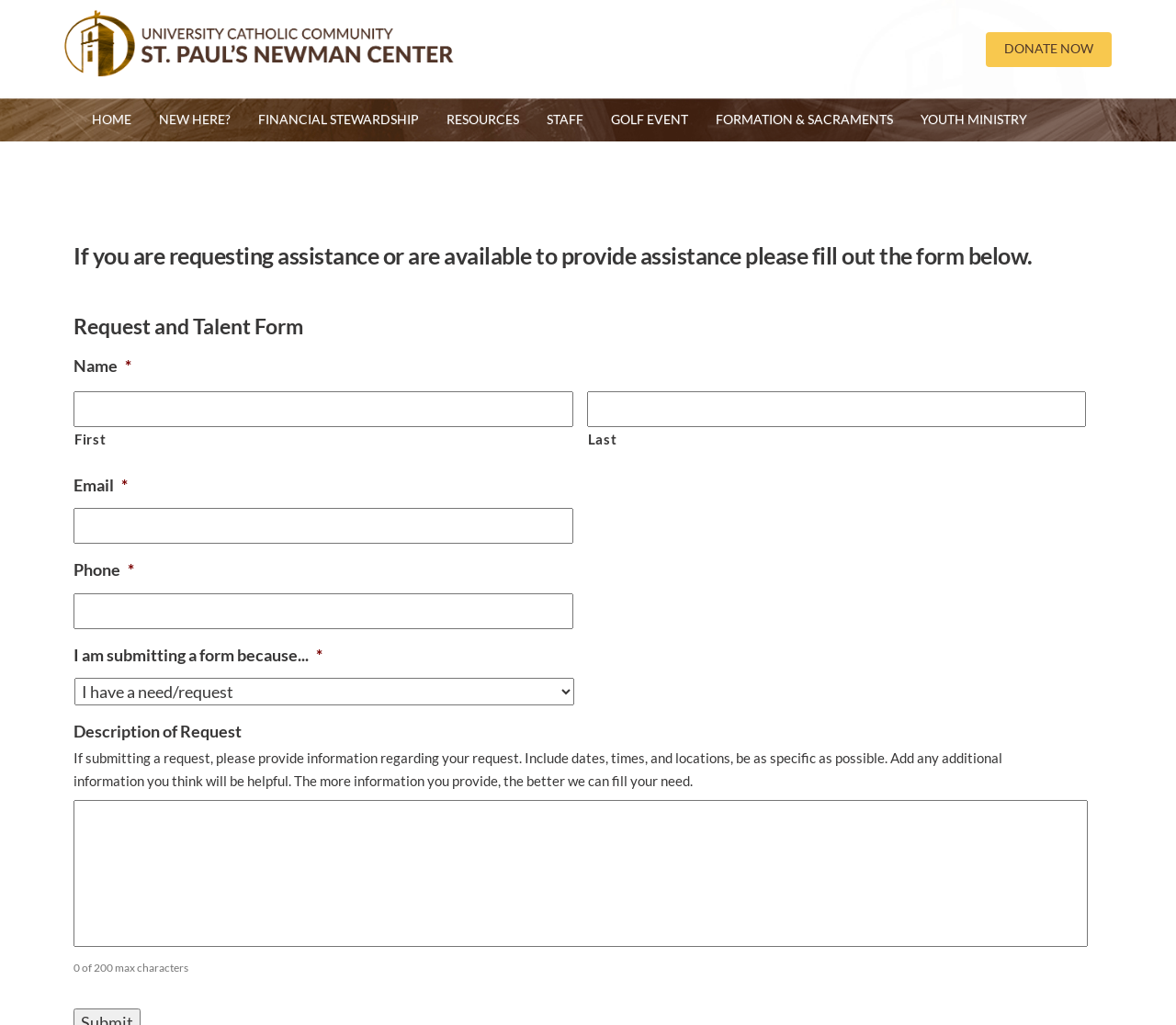What type of information is required to fill out the form?
Examine the image and give a concise answer in one word or a short phrase.

Name, email, phone